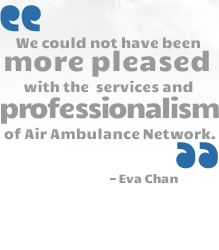What is the background of the image?
Look at the image and respond with a single word or a short phrase.

Cloud-filled sky